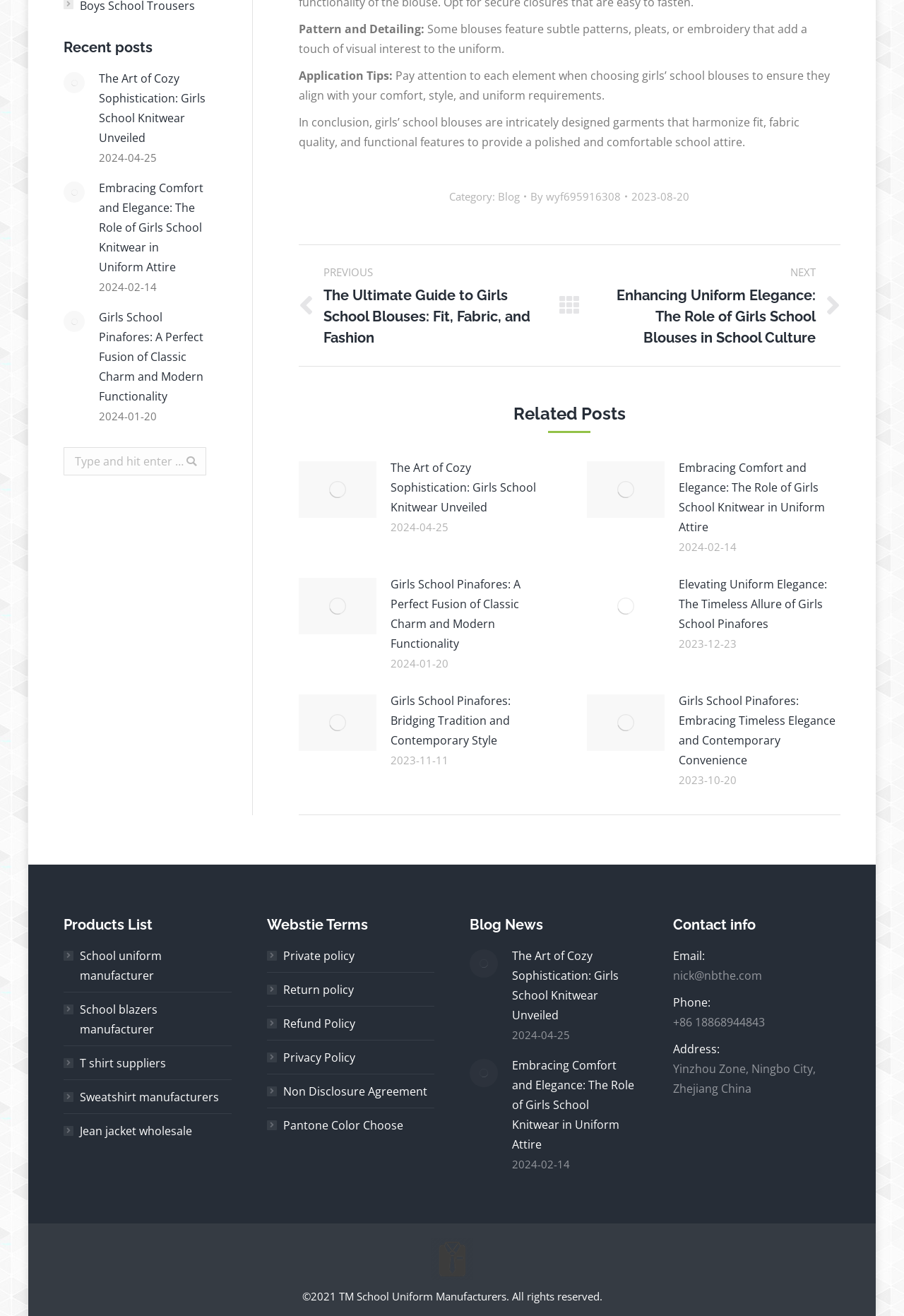Specify the bounding box coordinates (top-left x, top-left y, bottom-right x, bottom-right y) of the UI element in the screenshot that matches this description: aria-label="Post image"

[0.33, 0.528, 0.416, 0.57]